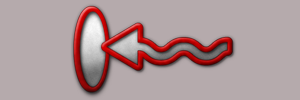Create an extensive caption that includes all significant details of the image.

The image features a stylized logo for "The Jamhole," a free comedy podcast. It showcases a prominent, rounded oval shape in gray with a bold red outline, accompanied by a whimsical red arrow curving toward it, adorned with a wavy gray line. This design elements suggest an inviting and playful vibe, reflecting the humorous and informal nature of the podcast. Positioned alongside the show title "TJH 816: Private Citizen," the logo encapsulates the podcast's dynamic and entertaining aesthetic, inviting listeners to engage with its content.